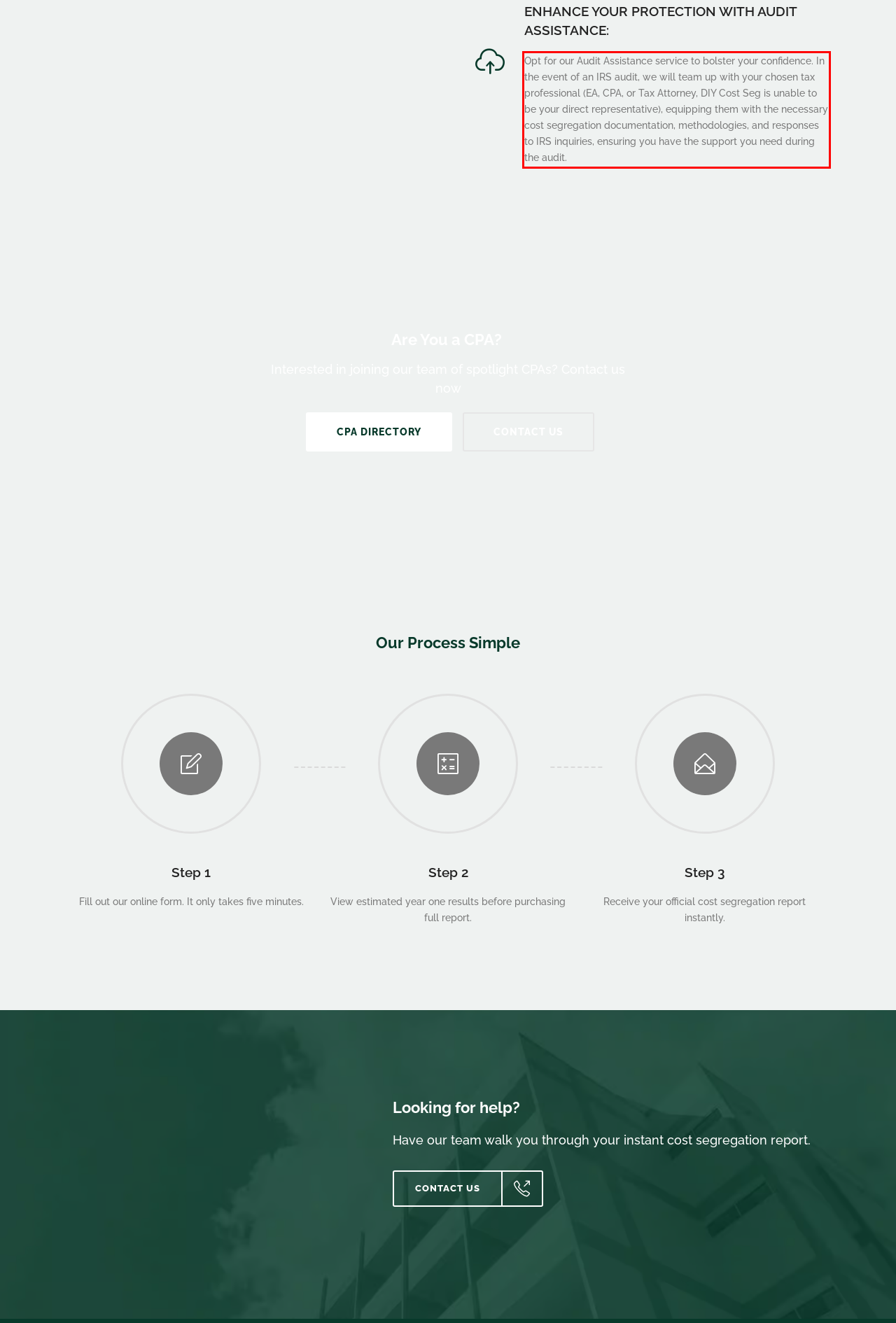Please perform OCR on the text content within the red bounding box that is highlighted in the provided webpage screenshot.

Opt for our Audit Assistance service to bolster your confidence. In the event of an IRS audit, we will team up with your chosen tax professional (EA, CPA, or Tax Attorney, DIY Cost Seg is unable to be your direct representative), equipping them with the necessary cost segregation documentation, methodologies, and responses to IRS inquiries, ensuring you have the support you need during the audit.